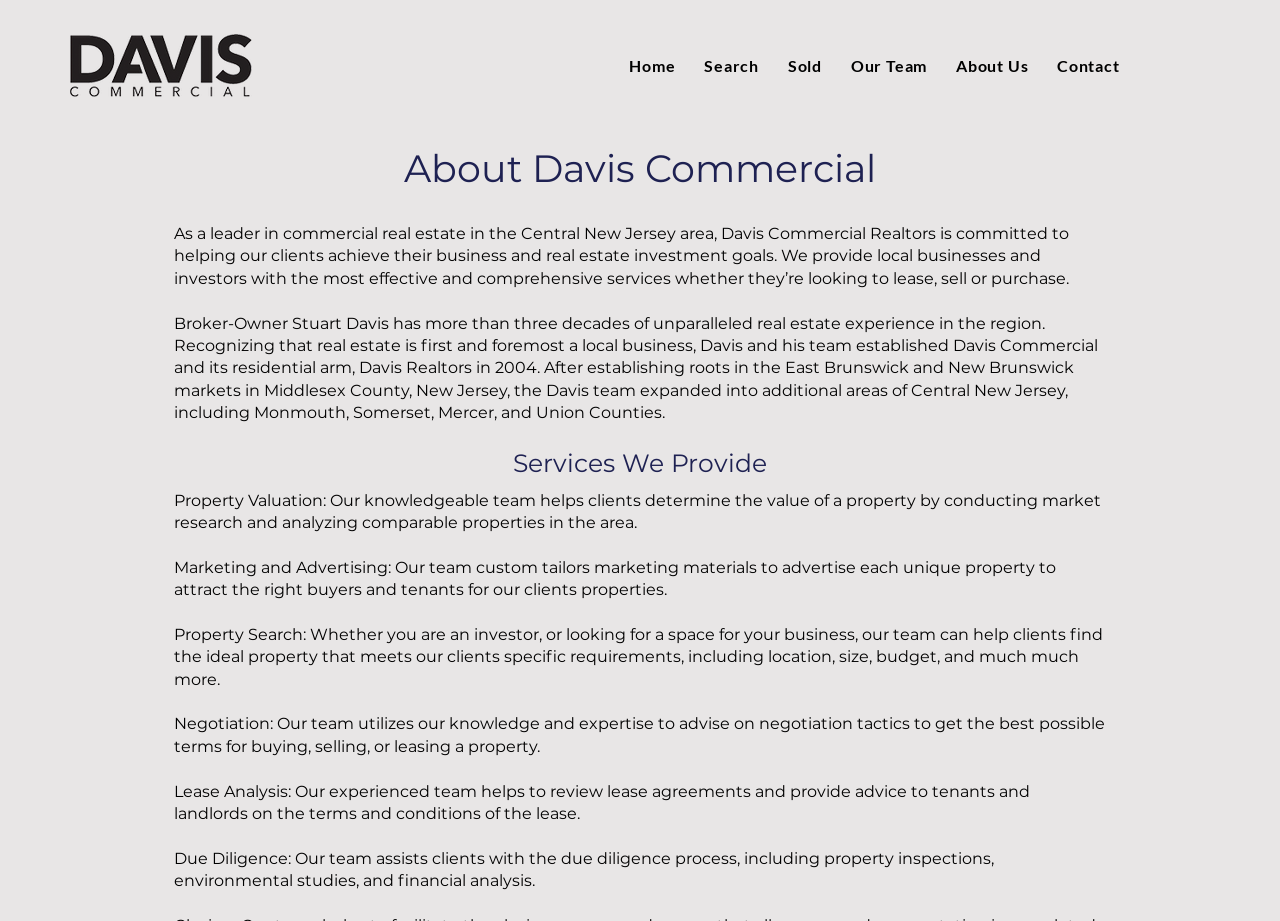In how many counties does Davis Commercial operate?
Offer a detailed and full explanation in response to the question.

The counties where Davis Commercial operates can be found in the static text element that describes the company's expansion into additional areas of Central New Jersey. The counties mentioned are Middlesex, Monmouth, Somerset, Mercer, and Union. Therefore, the answer is 5.